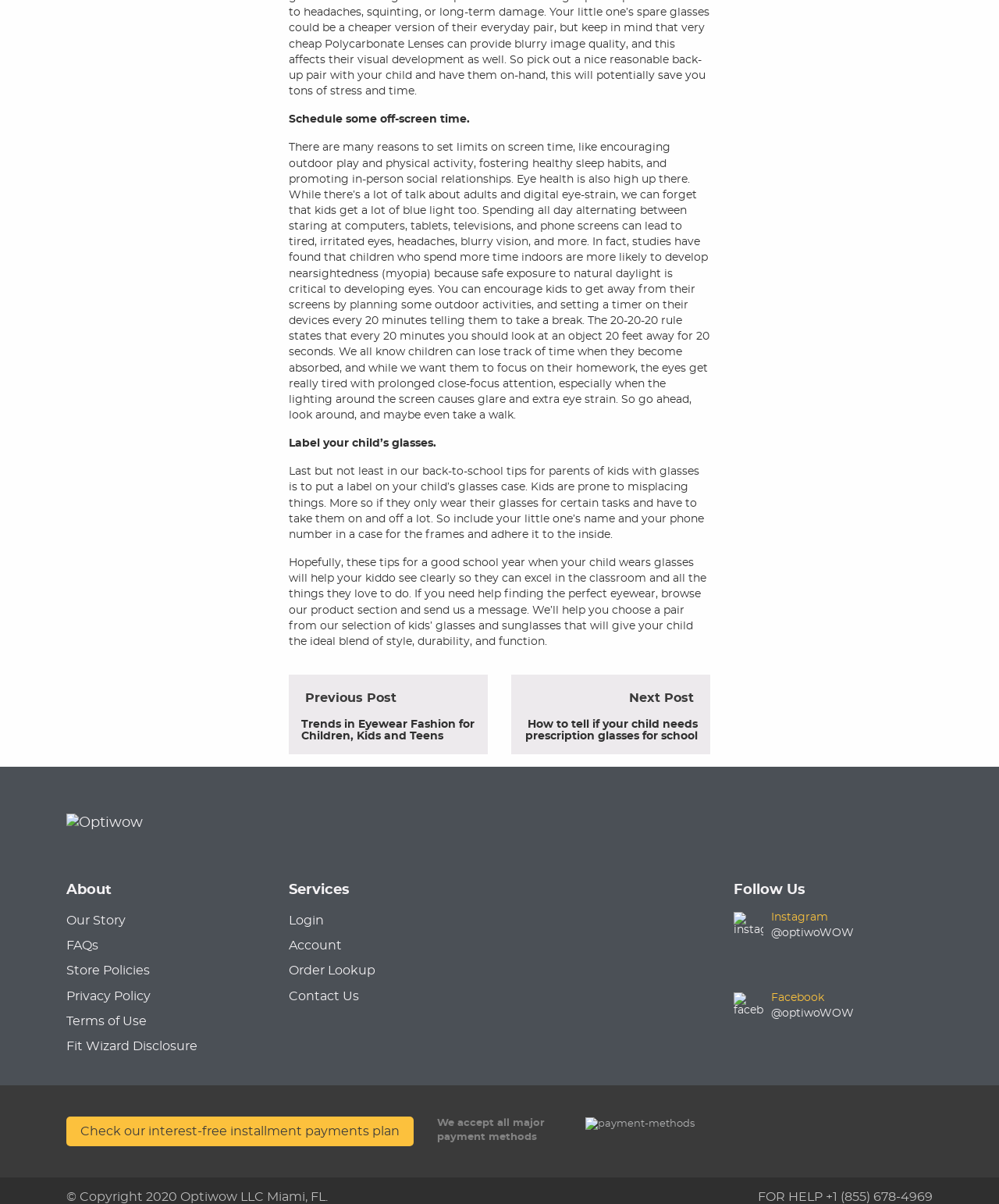Locate the bounding box coordinates of the element that should be clicked to execute the following instruction: "Click on the 'Next Post' link".

[0.524, 0.571, 0.698, 0.587]